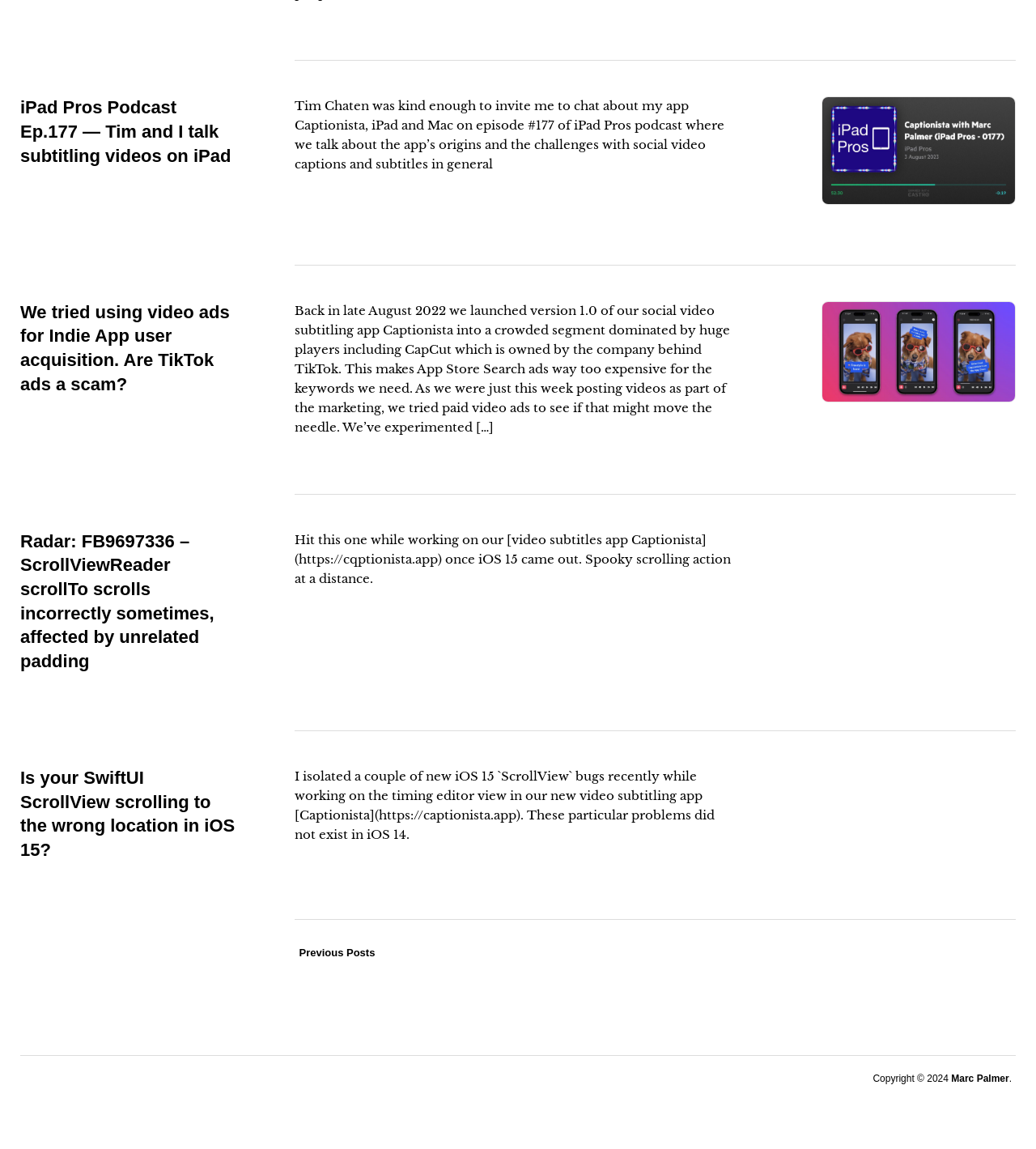Please specify the bounding box coordinates in the format (top-left x, top-left y, bottom-right x, bottom-right y), with values ranging from 0 to 1. Identify the bounding box for the UI component described as follows: Marc Palmer

[0.918, 0.934, 0.977, 0.944]